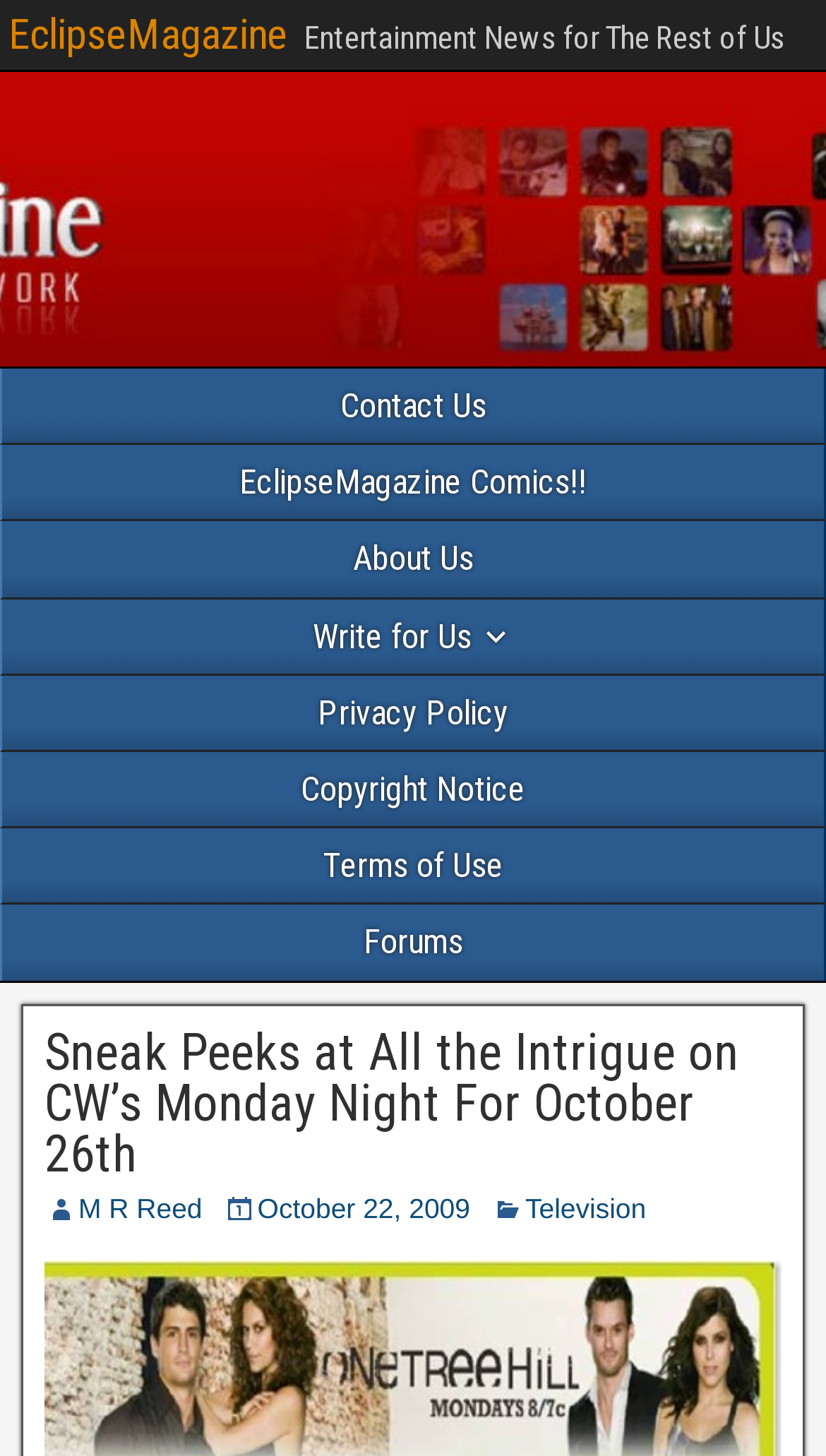Locate the bounding box coordinates of the element that should be clicked to execute the following instruction: "visit EclipseMagazine homepage".

[0.01, 0.006, 0.349, 0.041]